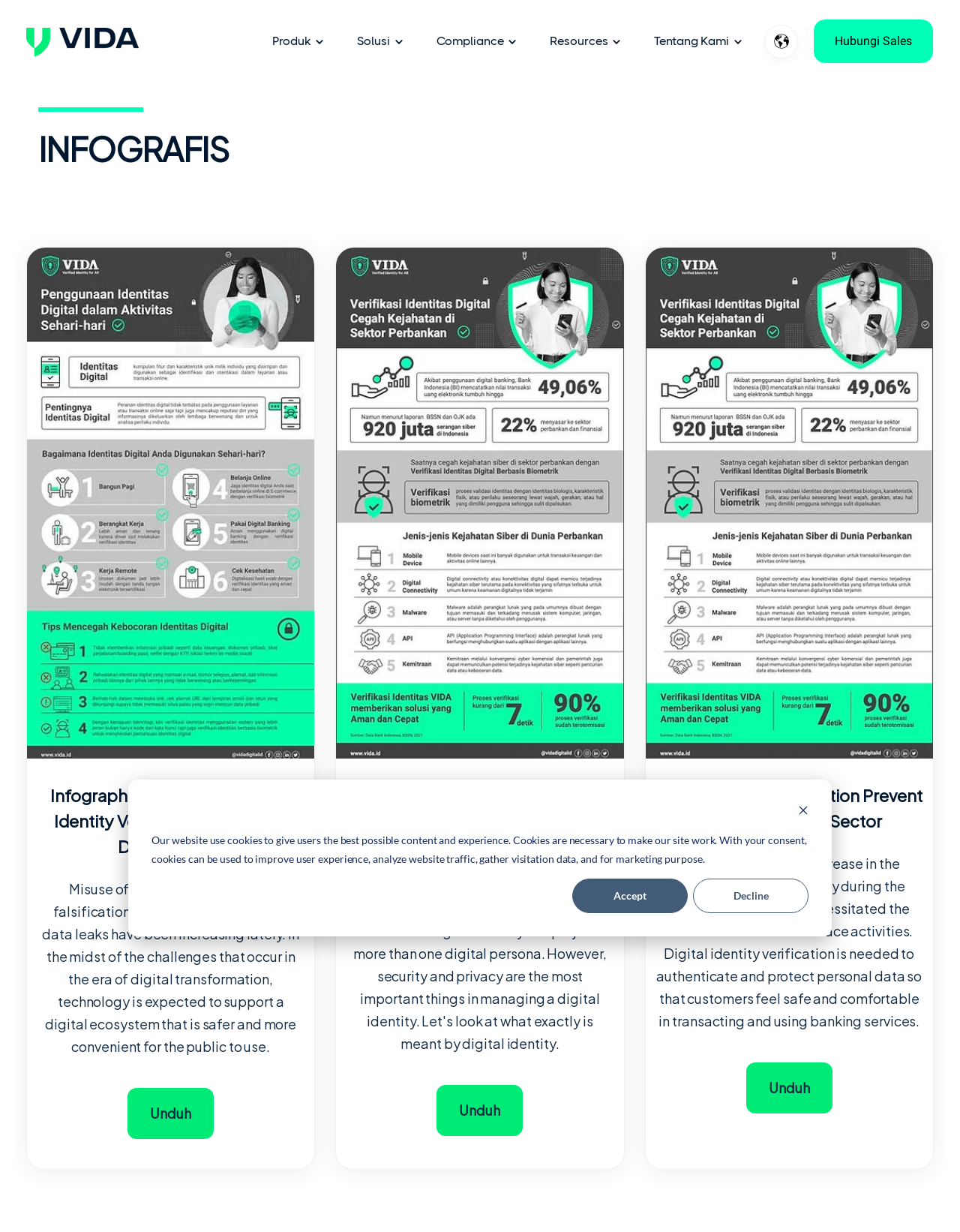What is the purpose of the cookies on this website?
Give a detailed response to the question by analyzing the screenshot.

Based on the cookie banner, it is stated that 'Our website use cookies to give users the best possible content and experience. Cookies are necessary to make our site work. With your consent, cookies can be used to improve user experience, analyze website traffic, gather visitation data, and for marketing purpose.' Therefore, the purpose of the cookies is to improve user experience.